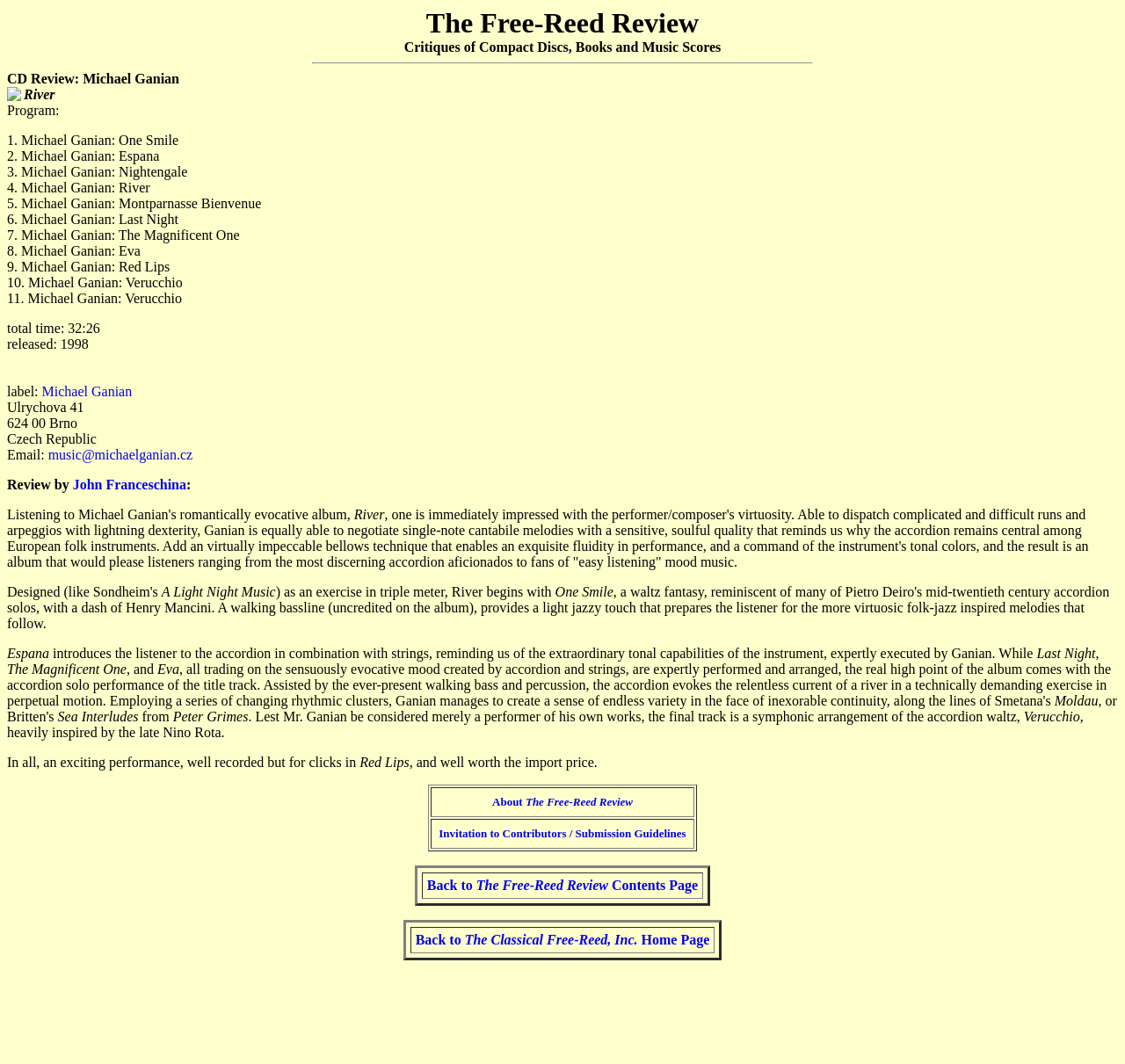Please give a concise answer to this question using a single word or phrase: 
What is the label of the CD?

Michael Ganian